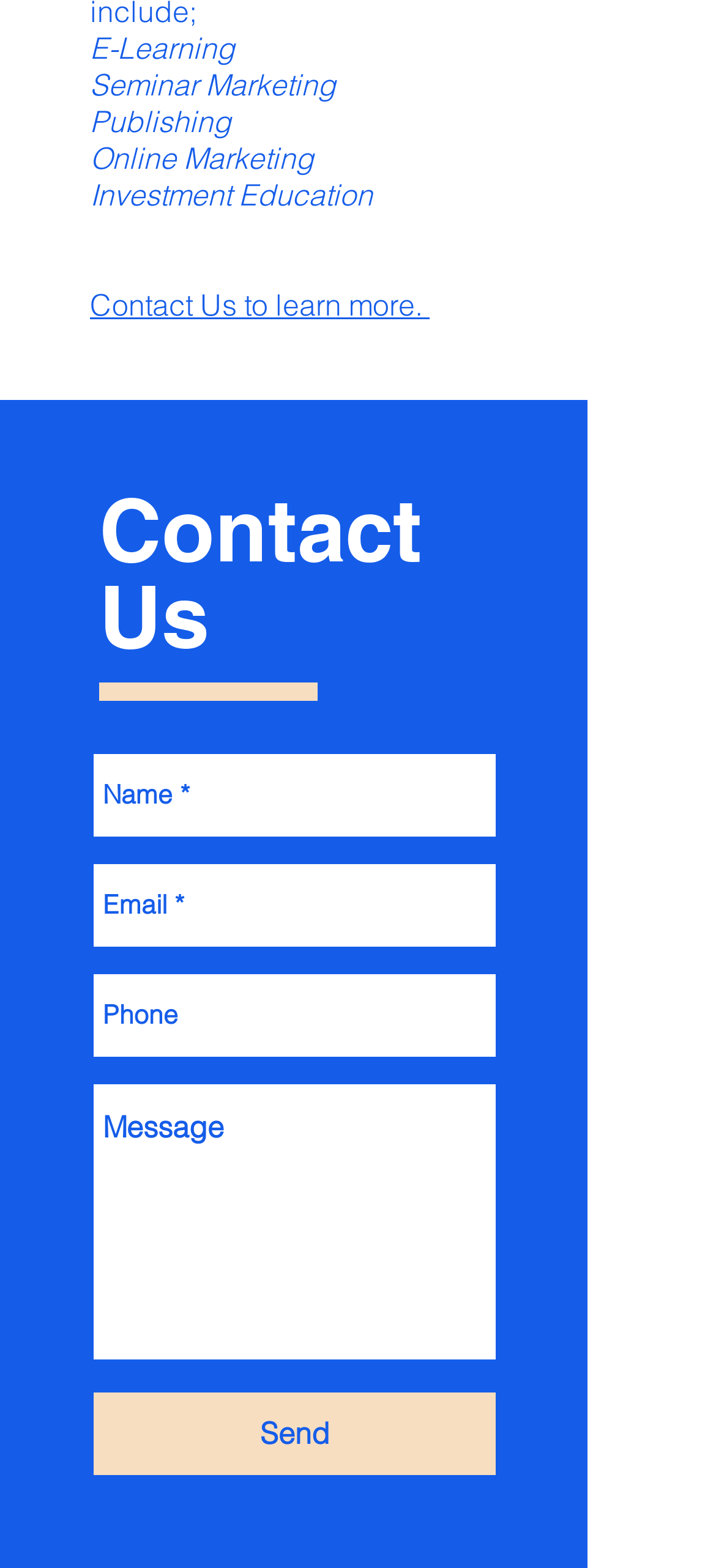Determine the bounding box for the UI element described here: "aria-label="Name *" name="name-*" placeholder="Name *"".

[0.131, 0.481, 0.692, 0.534]